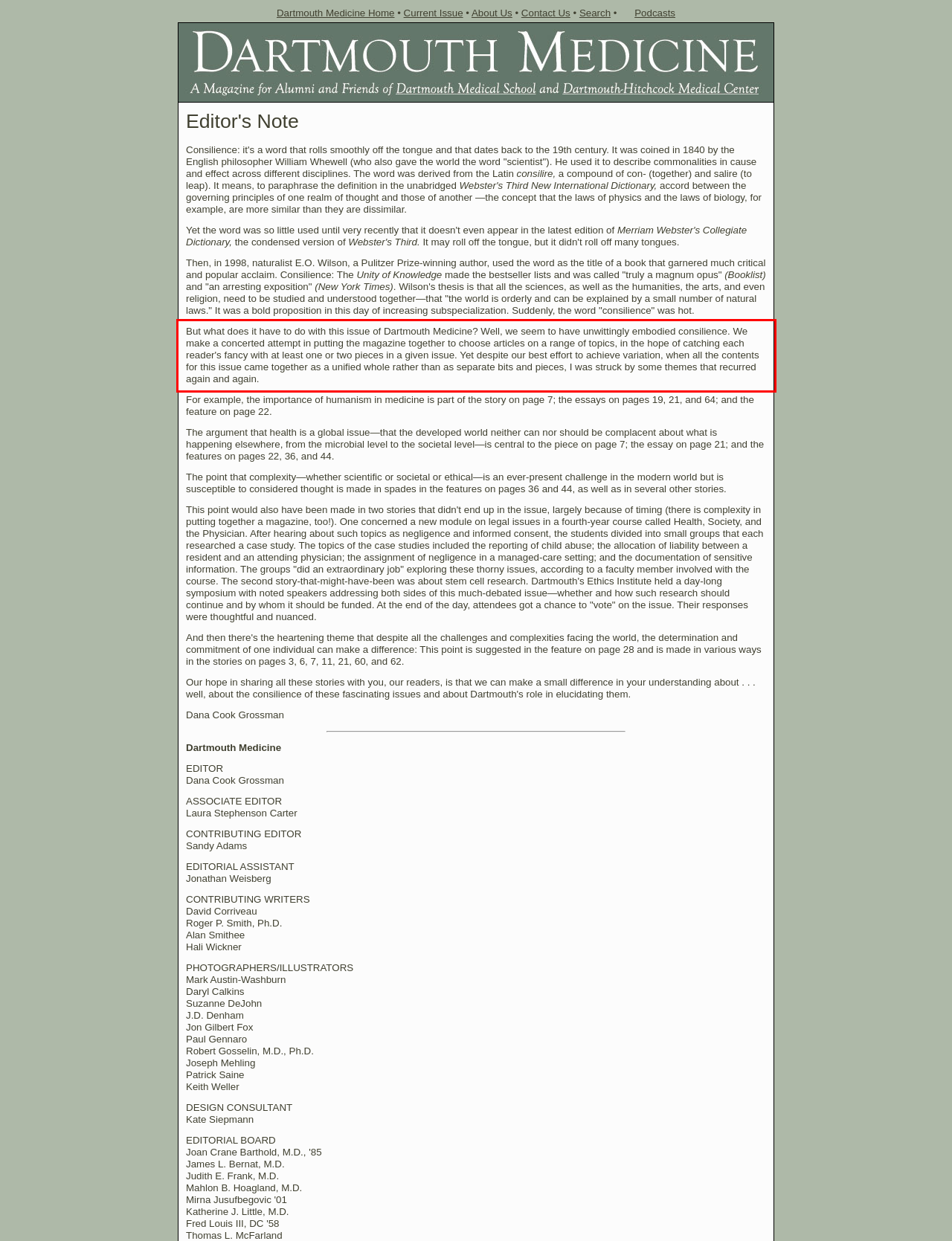Using OCR, extract the text content found within the red bounding box in the given webpage screenshot.

But what does it have to do with this issue of Dartmouth Medicine? Well, we seem to have unwittingly embodied consilience. We make a concerted attempt in putting the magazine together to choose articles on a range of topics, in the hope of catching each reader's fancy with at least one or two pieces in a given issue. Yet despite our best effort to achieve variation, when all the contents for this issue came together as a unified whole rather than as separate bits and pieces, I was struck by some themes that recurred again and again.